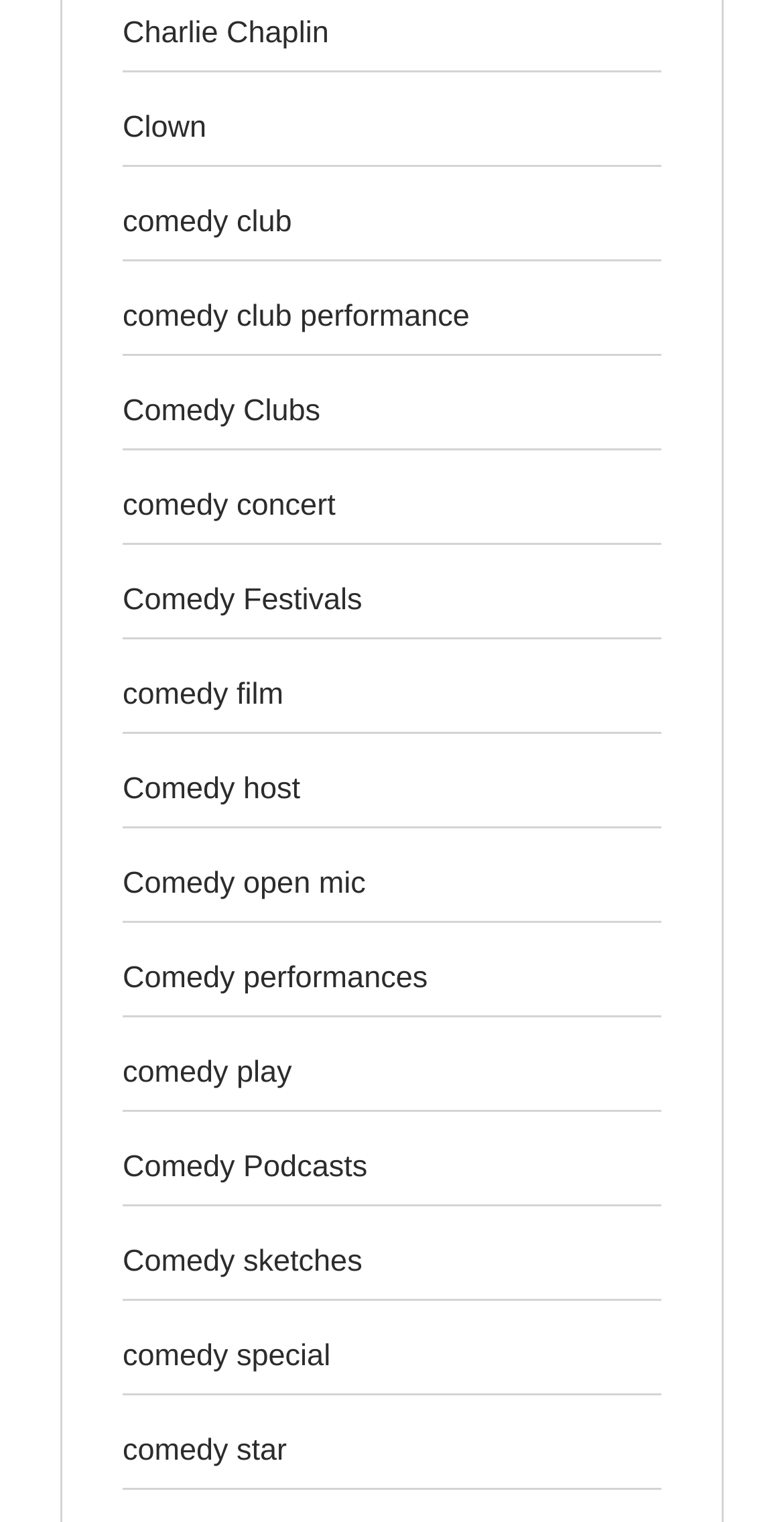Show the bounding box coordinates of the region that should be clicked to follow the instruction: "visit Charlie Chaplin's page."

[0.156, 0.011, 0.419, 0.034]